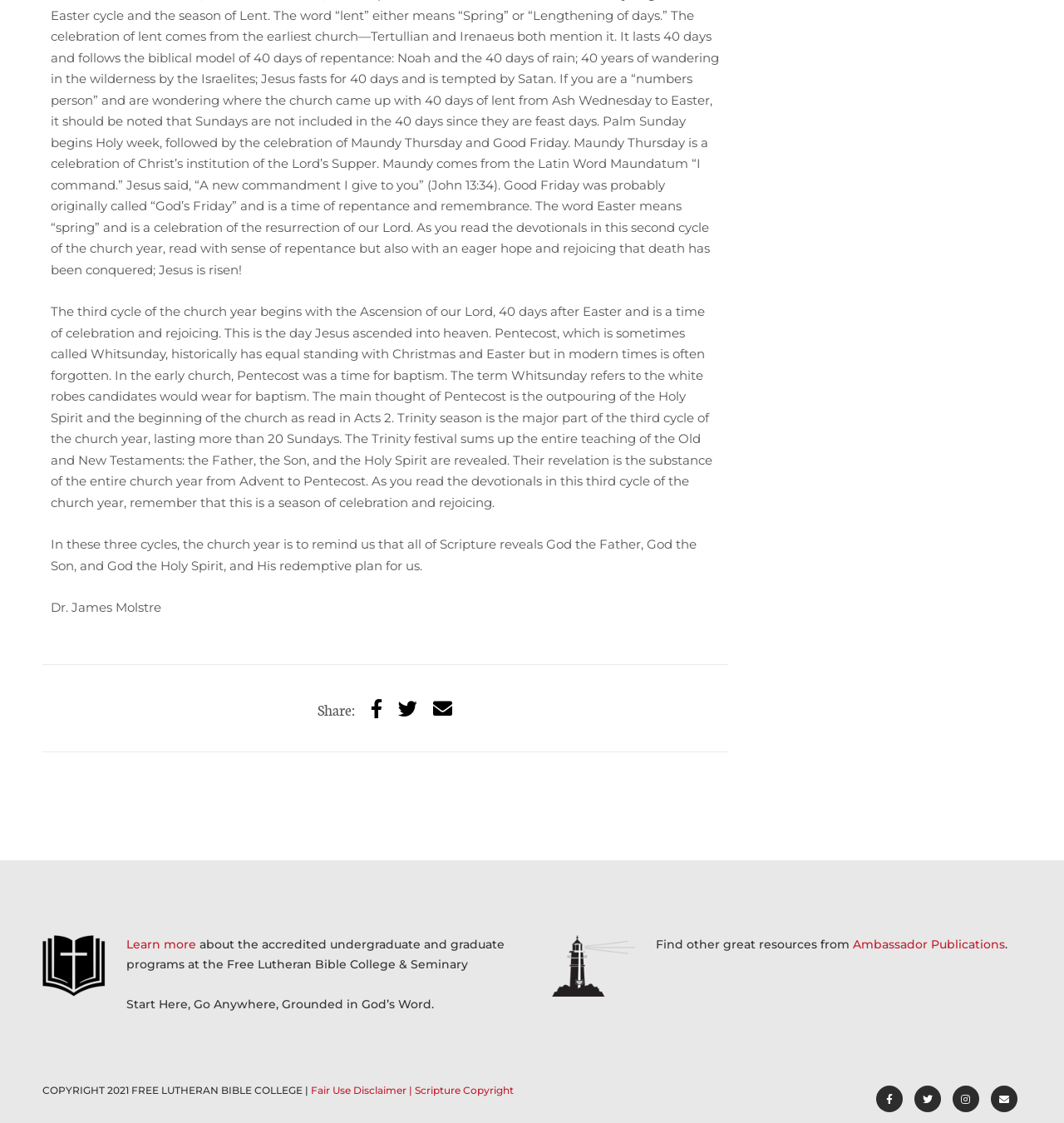Please find the bounding box coordinates of the section that needs to be clicked to achieve this instruction: "Check the Fair Use Disclaimer".

[0.292, 0.965, 0.382, 0.976]